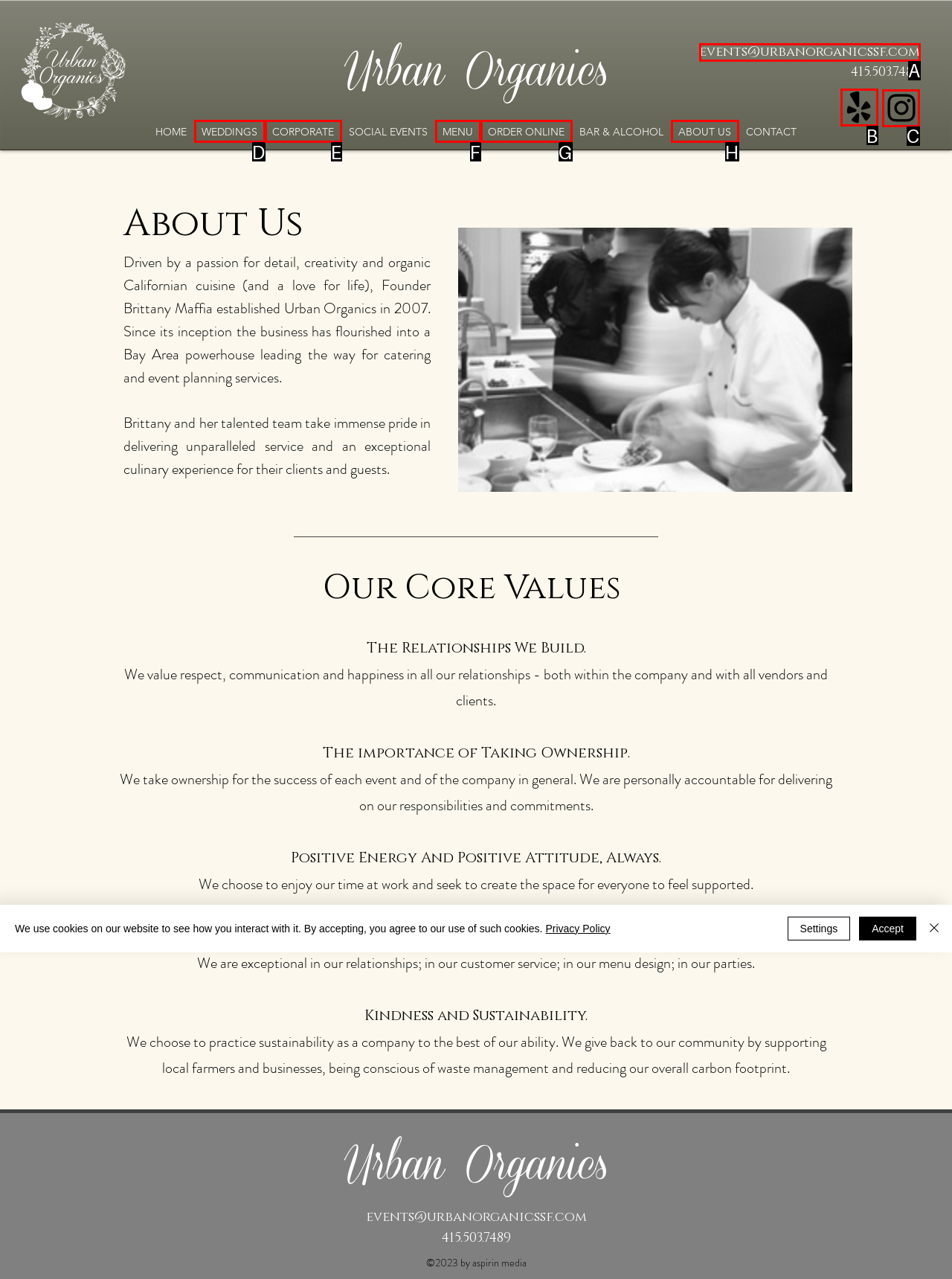From the given options, choose the one to complete the task: View the company's Instagram profile
Indicate the letter of the correct option.

C